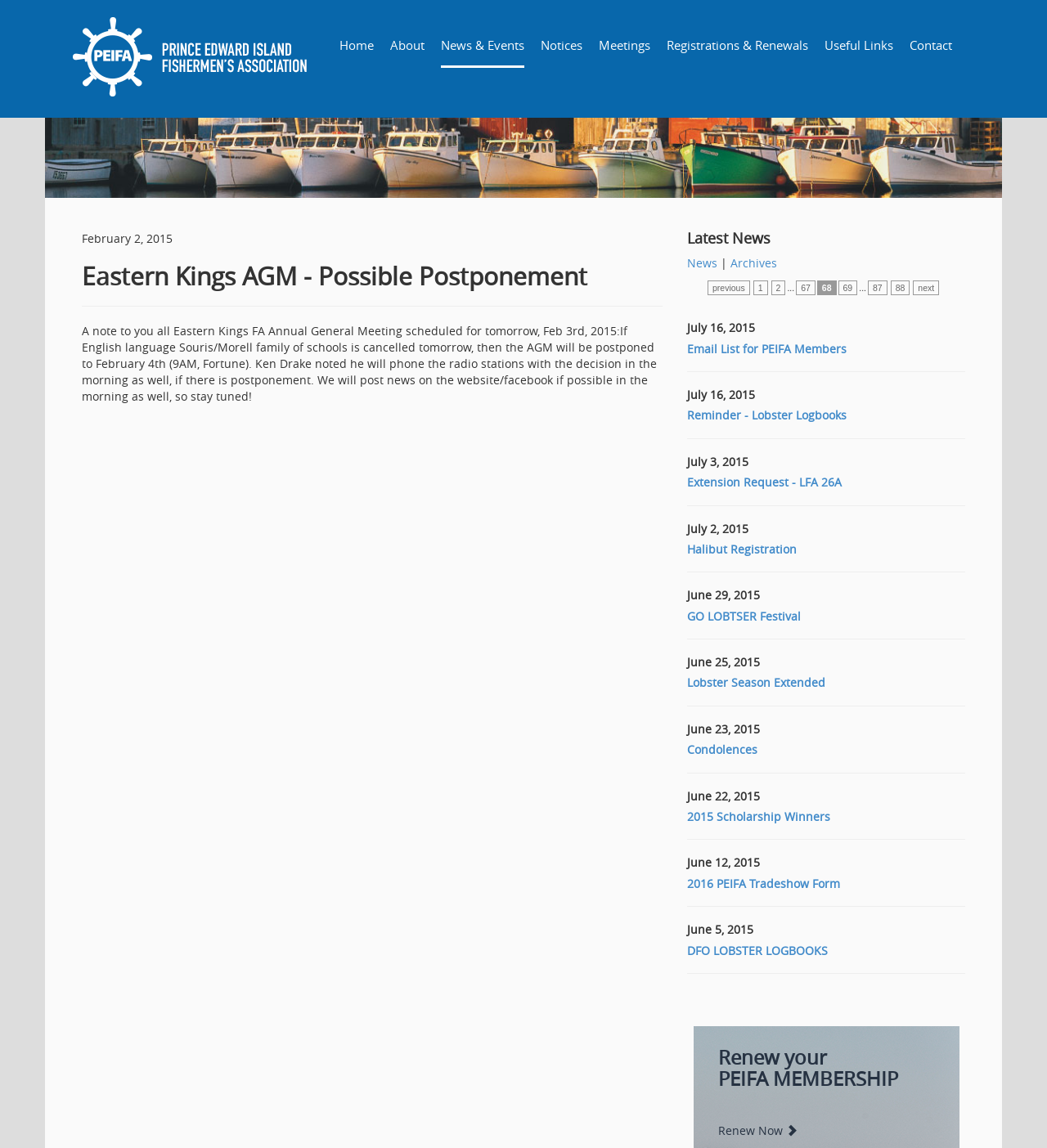Identify the bounding box coordinates of the clickable region necessary to fulfill the following instruction: "Check the notices". The bounding box coordinates should be four float numbers between 0 and 1, i.e., [left, top, right, bottom].

[0.516, 0.021, 0.556, 0.057]